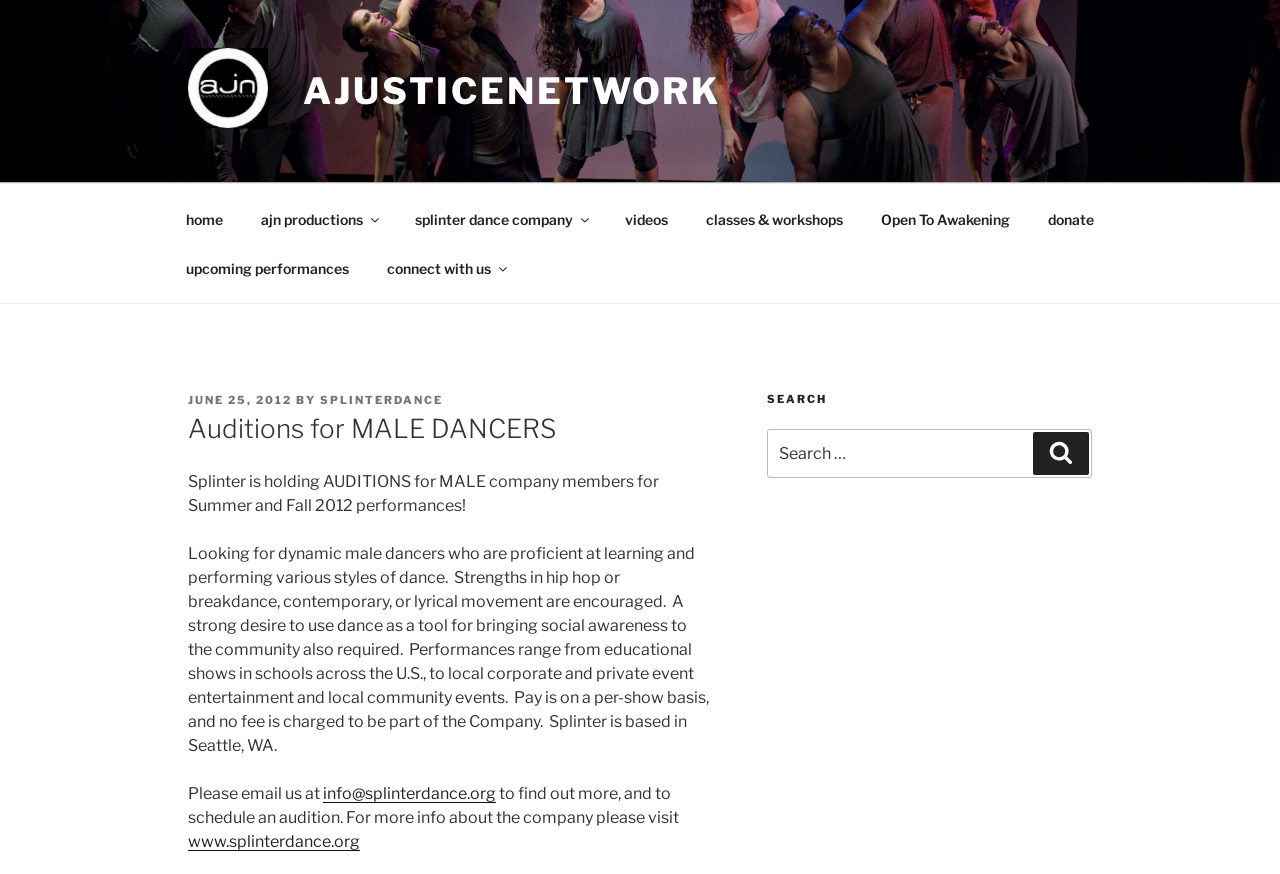Please answer the following query using a single word or phrase: 
What is the payment structure for performances?

Per-show basis